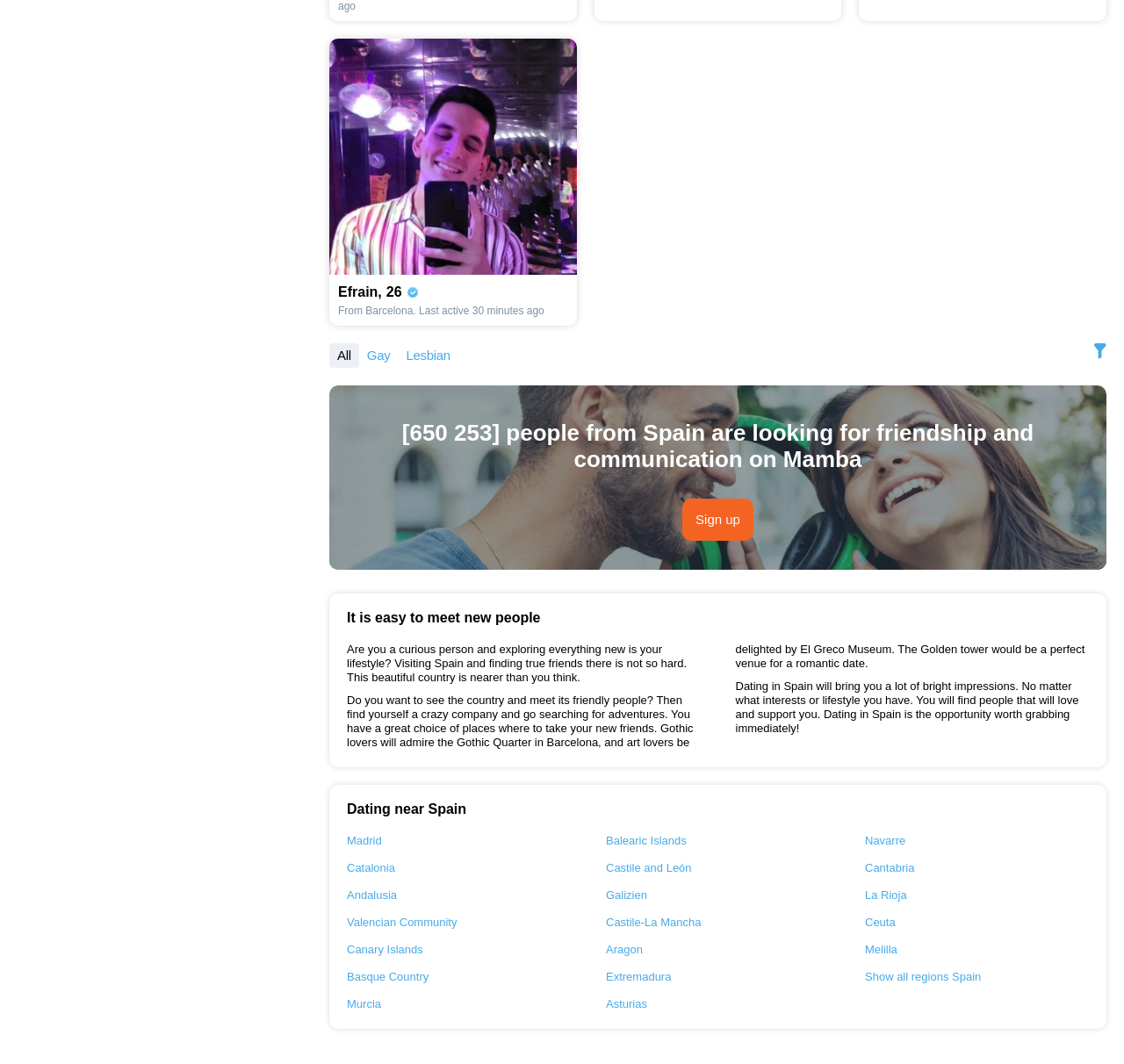Could you provide the bounding box coordinates for the portion of the screen to click to complete this instruction: "Show all regions in Spain"?

[0.77, 0.912, 0.969, 0.925]